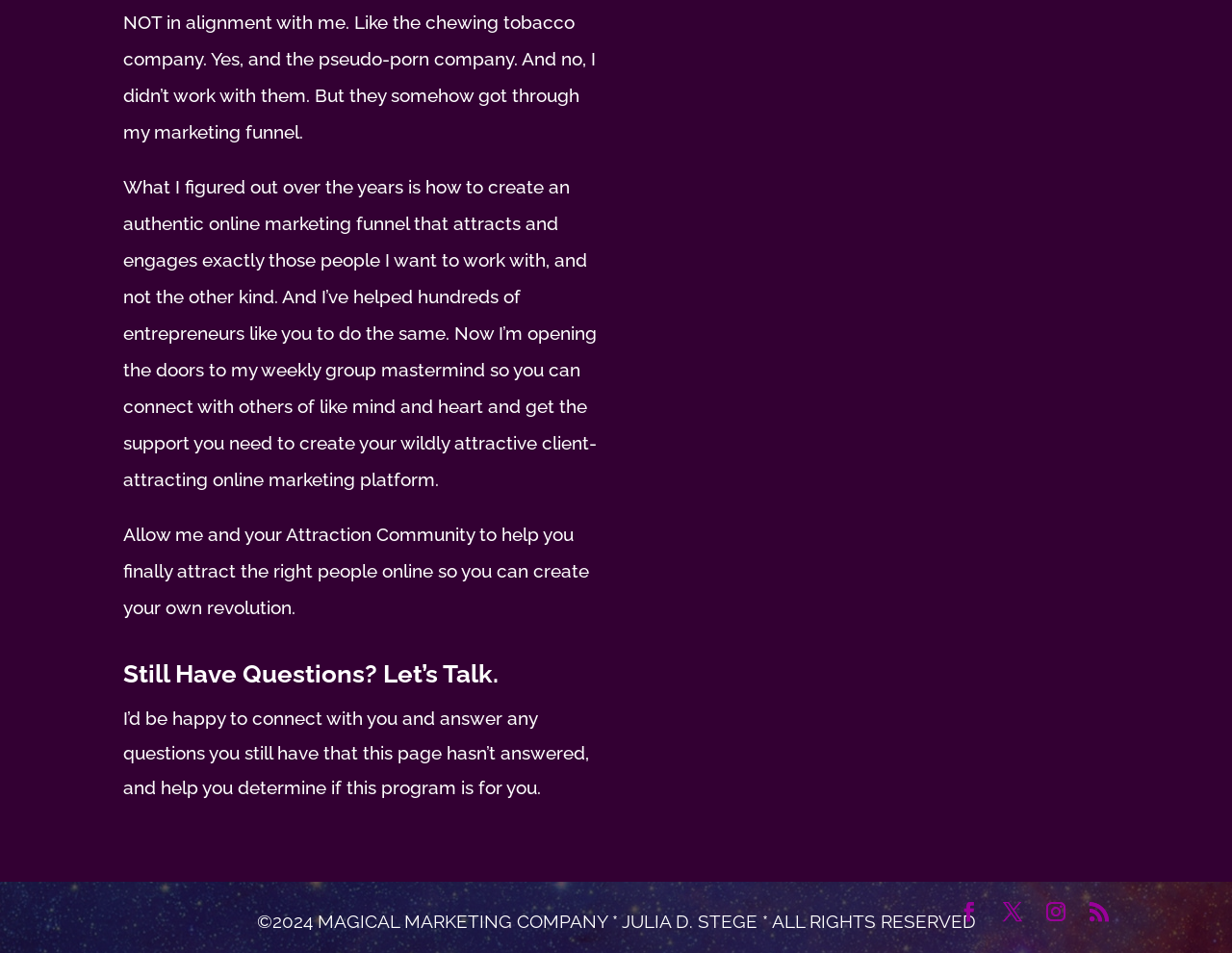Given the element description "X" in the screenshot, predict the bounding box coordinates of that UI element.

[0.814, 0.94, 0.83, 0.977]